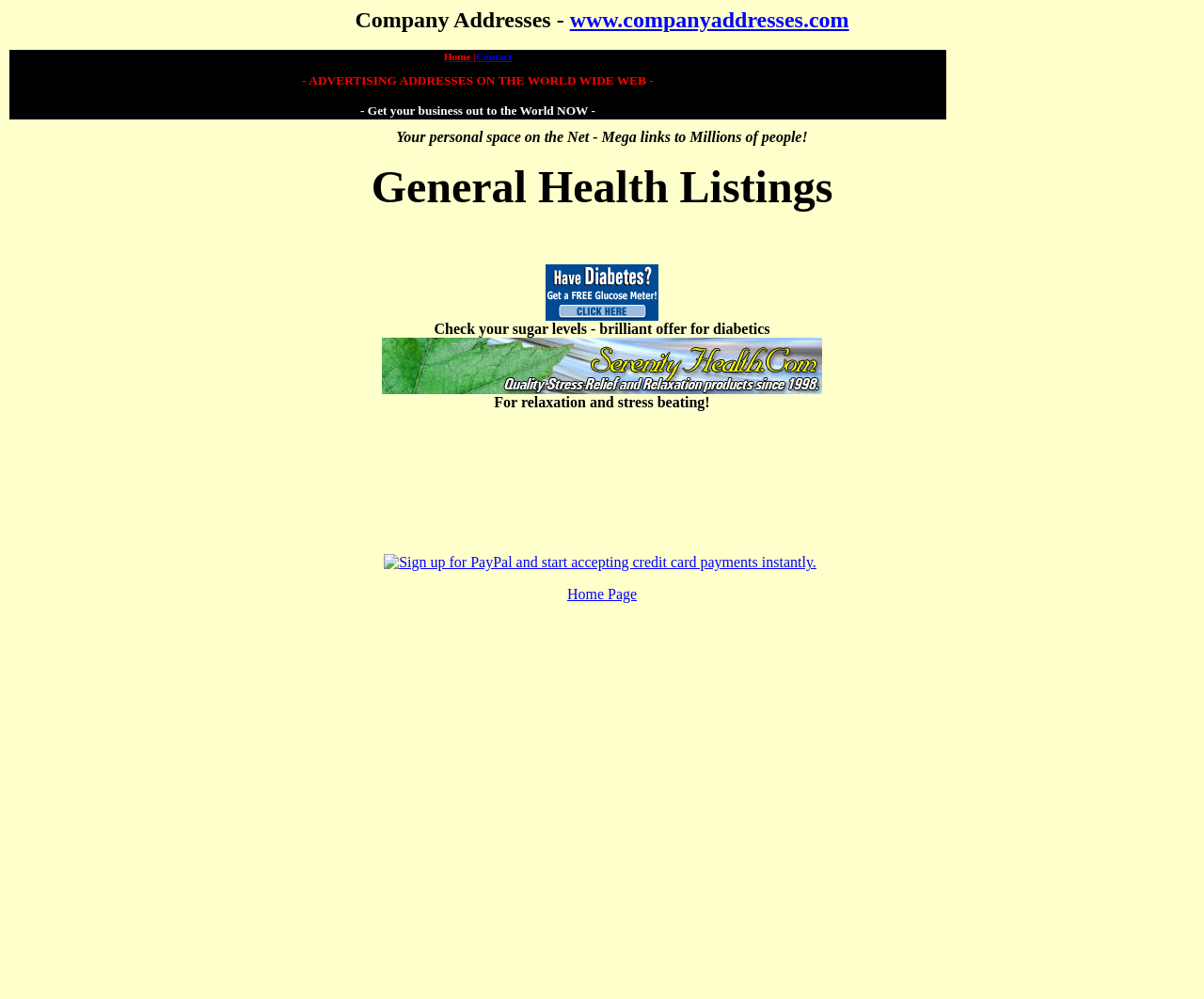Given the webpage screenshot, identify the bounding box of the UI element that matches this description: "parent_node: General Health Listings".

[0.453, 0.281, 0.547, 0.331]